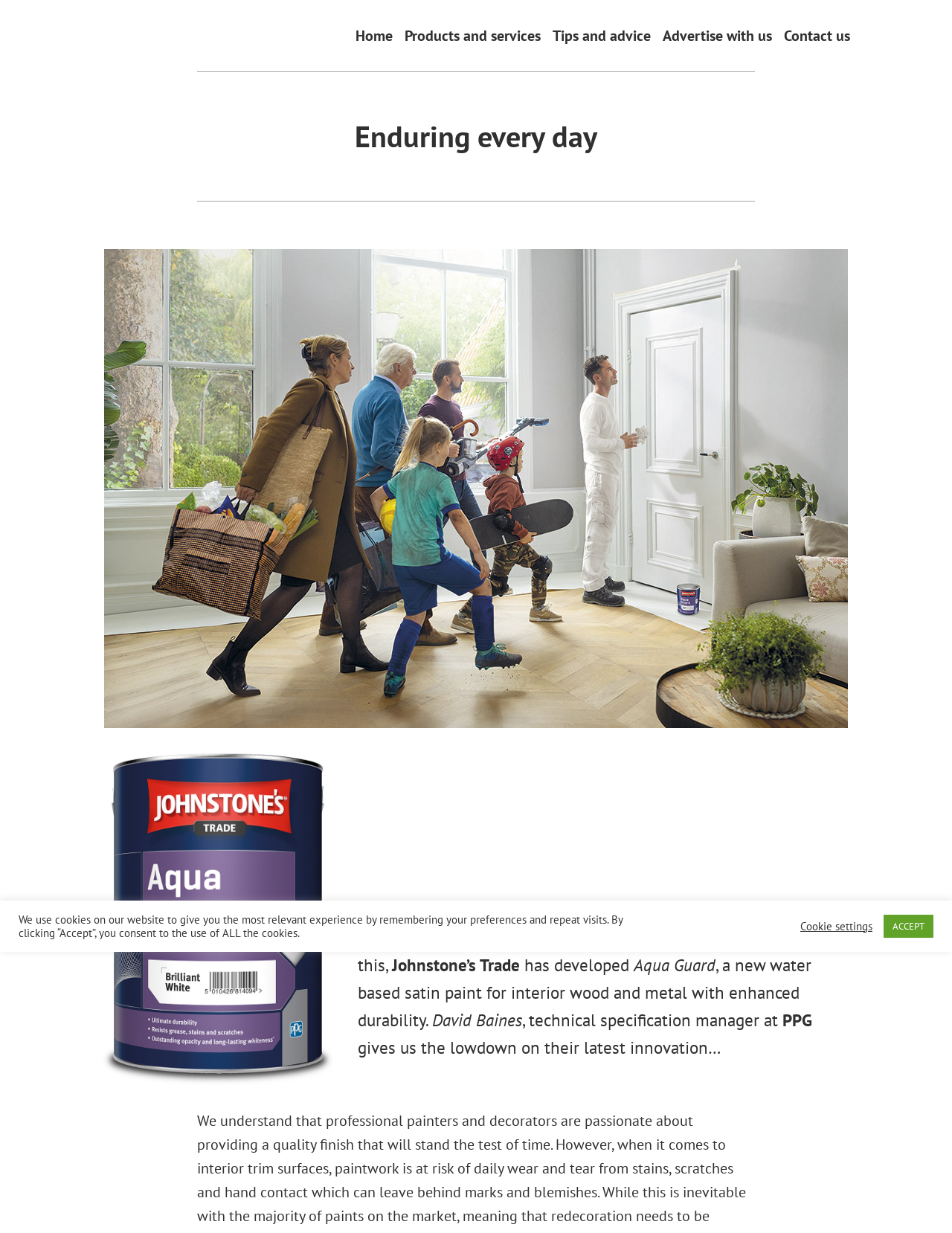What is the main navigation menu?
From the screenshot, provide a brief answer in one word or phrase.

Home, Products and services, Tips and advice, Advertise with us, Contact us